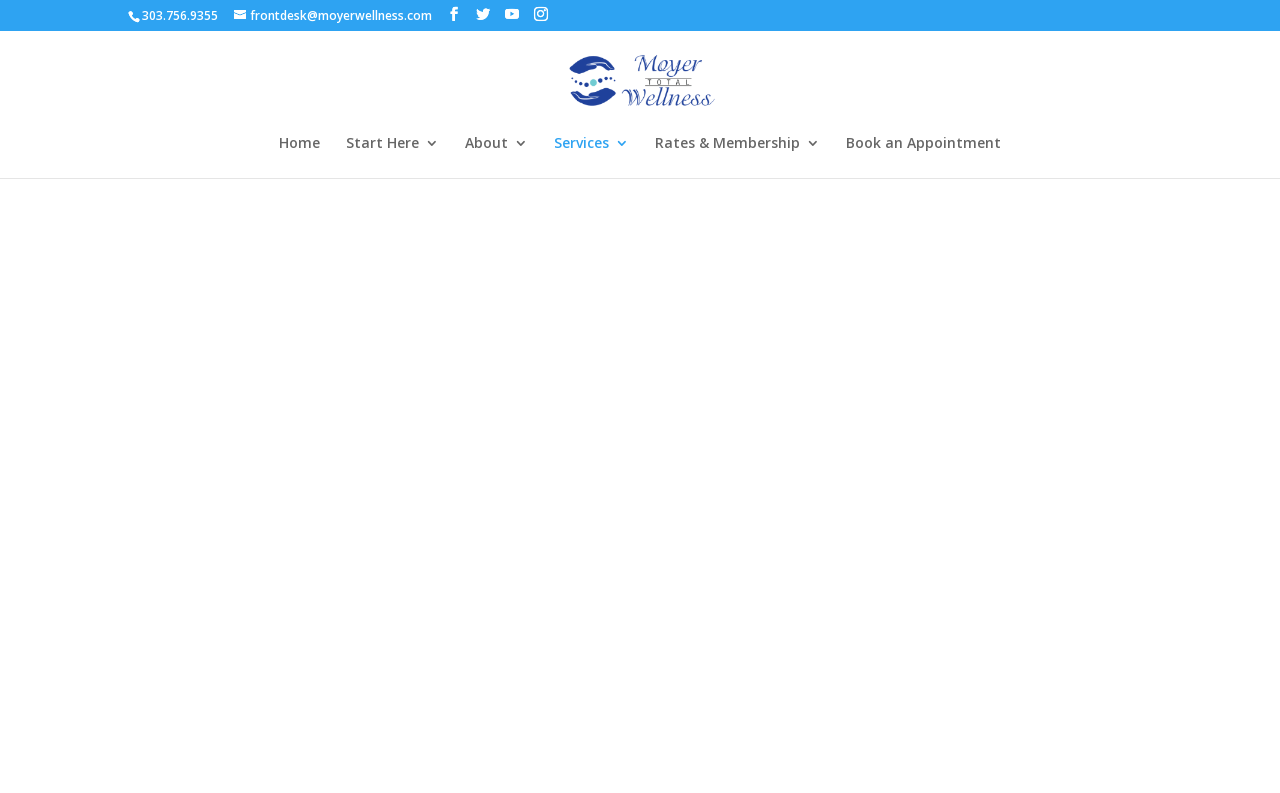Can you find and generate the webpage's heading?

Rolfing® Structural Integration